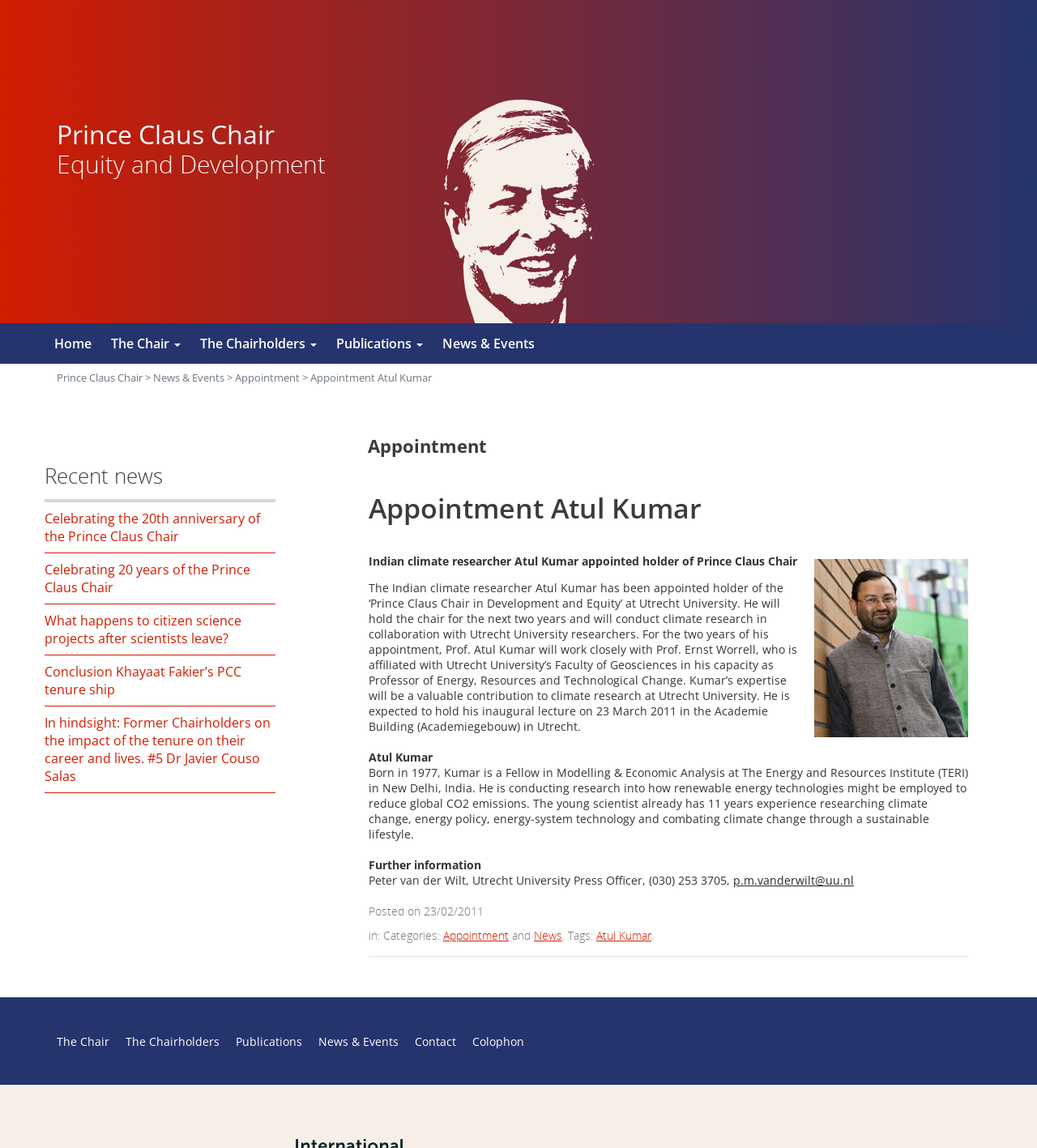Please specify the bounding box coordinates of the clickable section necessary to execute the following command: "Click on the 'Home' link".

[0.043, 0.282, 0.098, 0.317]